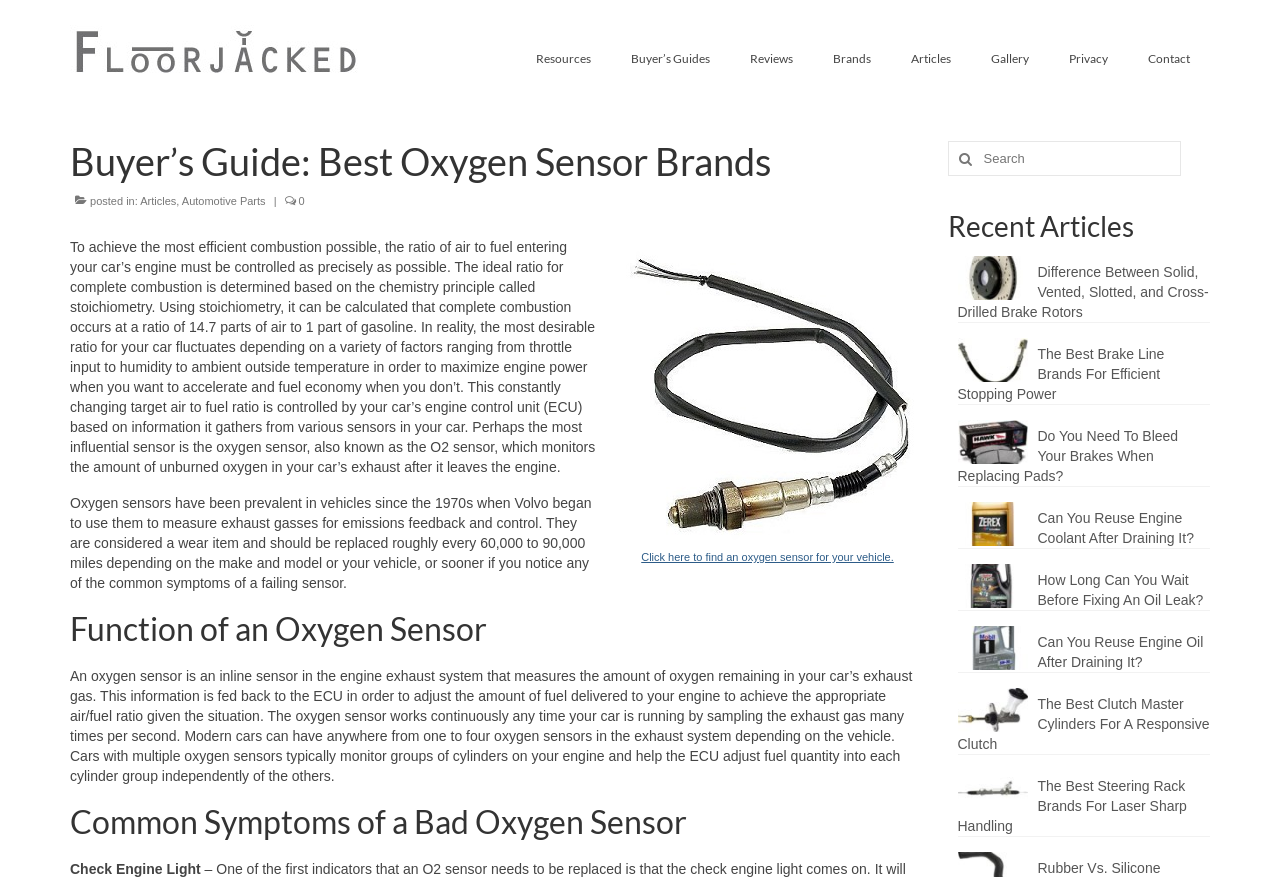Please determine the bounding box coordinates of the section I need to click to accomplish this instruction: "Click on the 'Contact' link".

[0.881, 0.046, 0.945, 0.089]